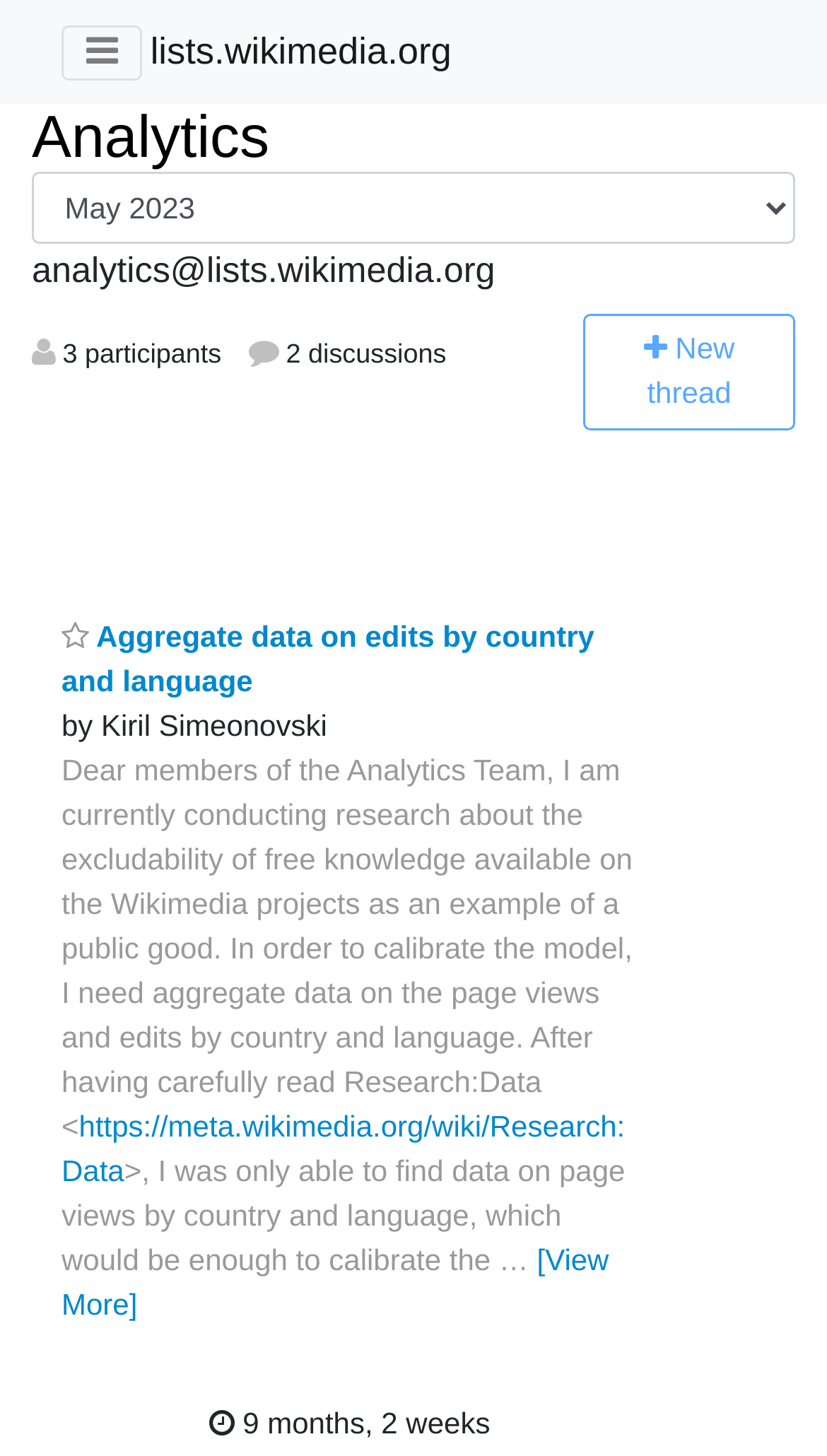Write an exhaustive caption that covers the webpage's main aspects.

This webpage appears to be a discussion thread or forum page related to analytics, specifically for the Wikimedia organization. At the top, there is a heading that reads "Analytics May 2023" with a link to "Analytics" and a combobox next to it. Below this heading, there is a link to "lists.wikimedia.org" and a button with an icon.

On the left side of the page, there is a section with text "analytics@lists.wikimedia.org" and some statistics, including "3 participants" and "2 discussions". 

On the right side of the page, there is a message that says "You must be logged-in to create a thread" with a link to create a new thread. 

The main content of the page is a discussion thread started by Kiril Simeonovski, which includes a request for aggregate data on edits by country and language. The thread includes a link to a research page on meta.wikimedia.org. The text is quite long and has been truncated, with an option to "View More" at the bottom.

At the bottom of the page, there is a timestamp indicating when the thread was last active, along with a label "Most recent thread activity" and a duration of "9 months, 2 weeks".